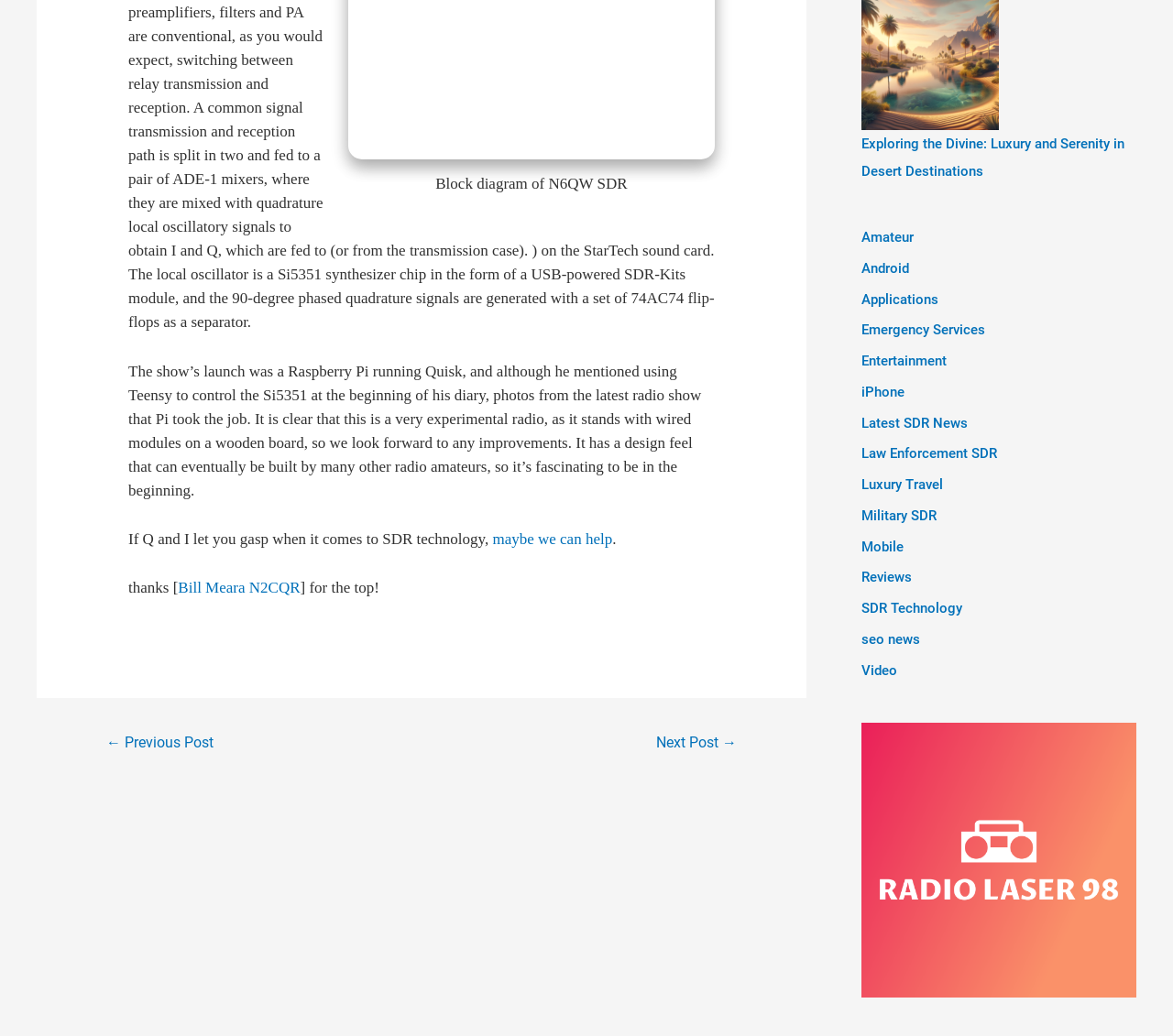Using the details in the image, give a detailed response to the question below:
Who is credited for the top?

The text 'thanks [Bill Meara N2CQR] for the top!' suggests that Bill Meara N2CQR is credited or acknowledged for something, likely a contribution or achievement related to the topic of the article.